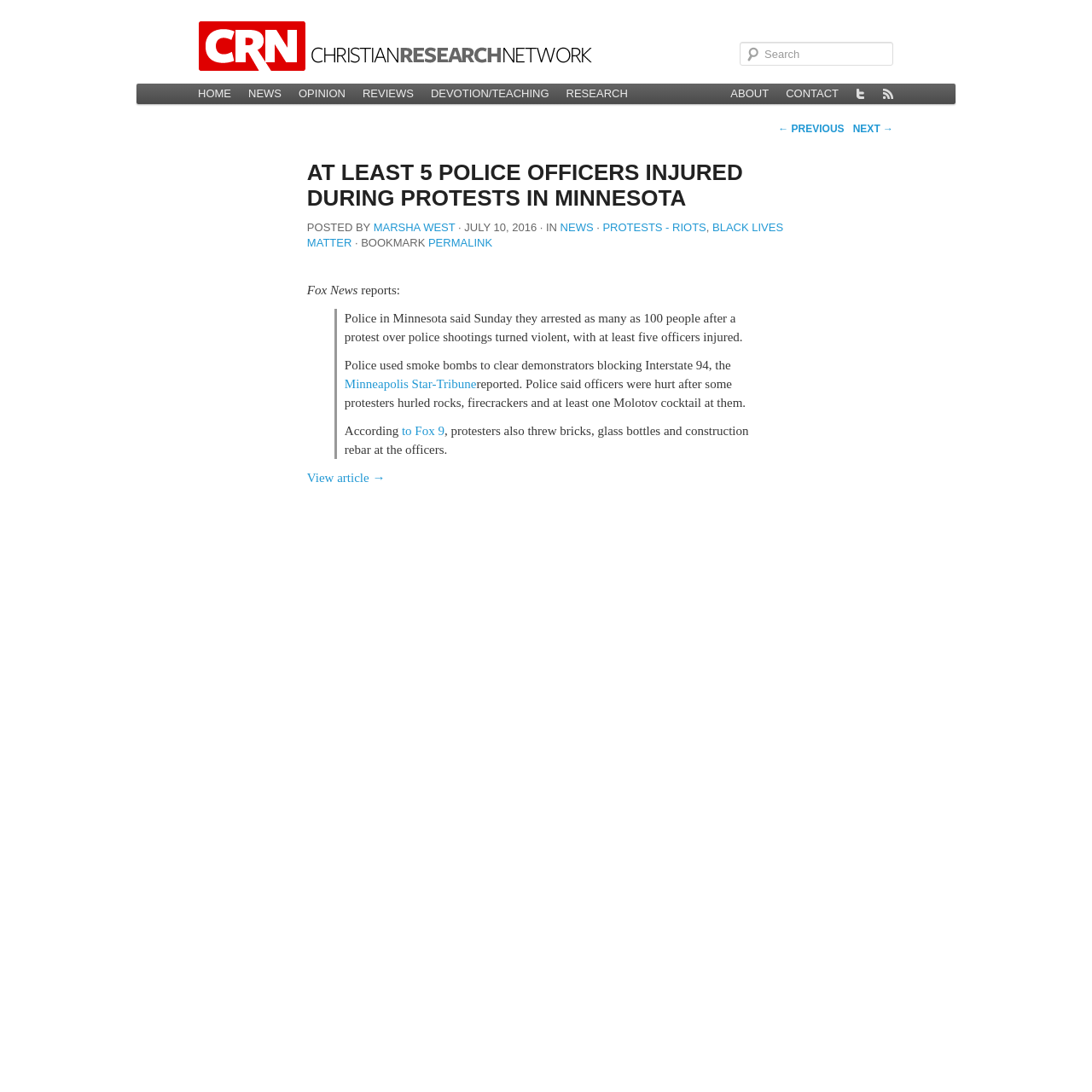Who wrote the article?
Based on the image, give a one-word or short phrase answer.

Marsha West